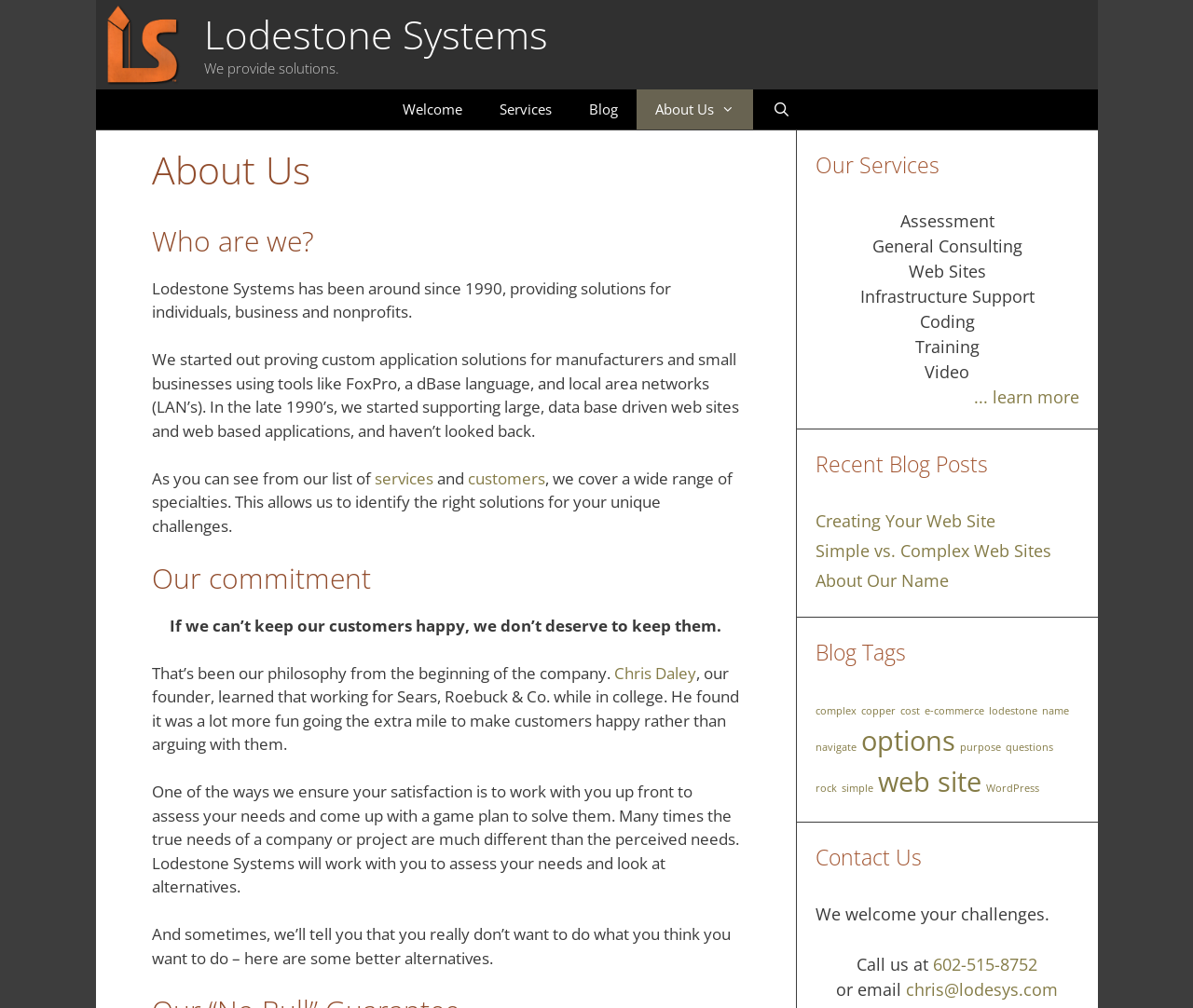Please predict the bounding box coordinates of the element's region where a click is necessary to complete the following instruction: "View itix's profile". The coordinates should be represented by four float numbers between 0 and 1, i.e., [left, top, right, bottom].

None